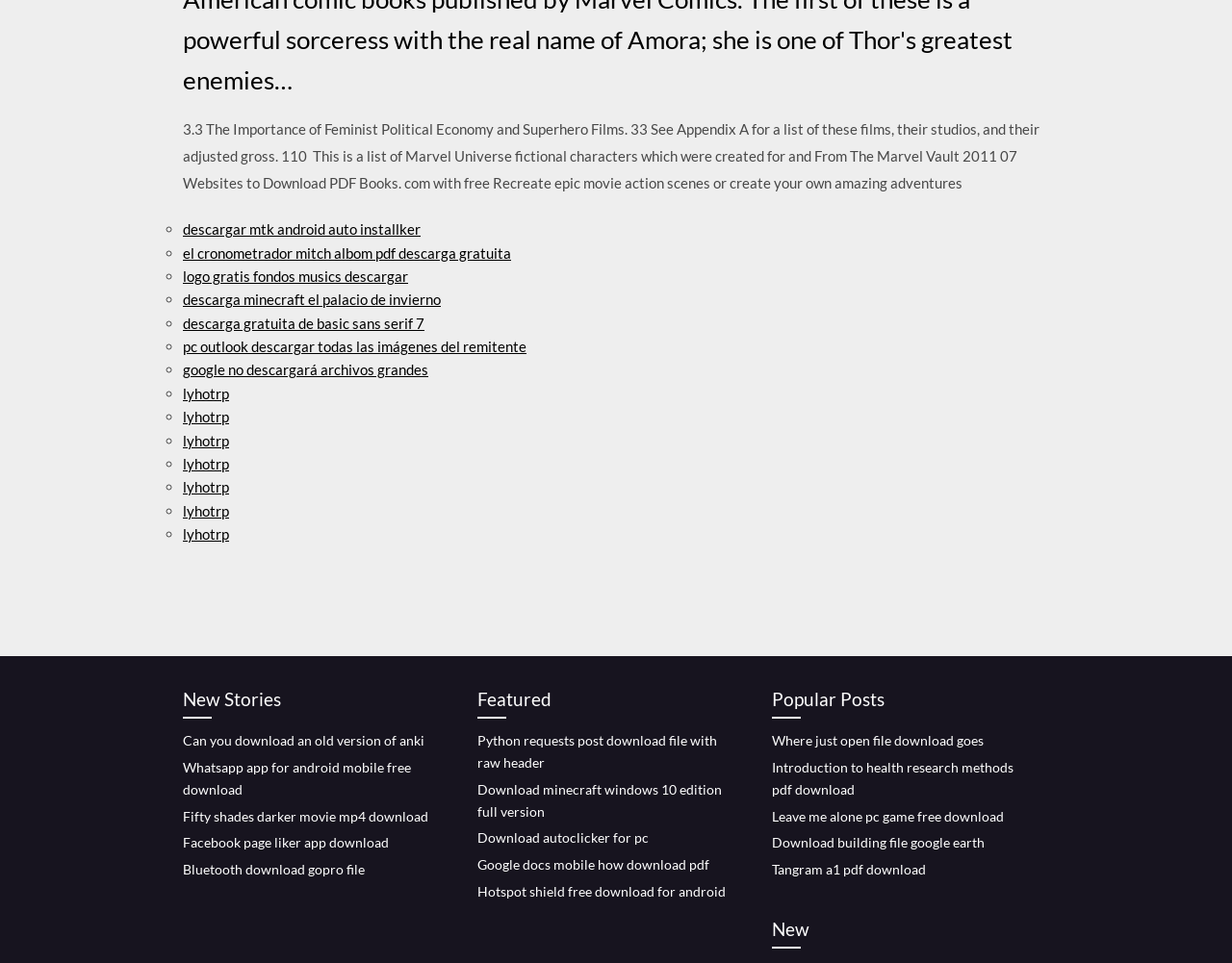Please examine the image and answer the question with a detailed explanation:
How many headings are on the webpage?

There are four headings on the webpage: 'New Stories', 'Featured', 'Popular Posts', and 'New'. These headings are scattered throughout the webpage and seem to categorize different sections of links.